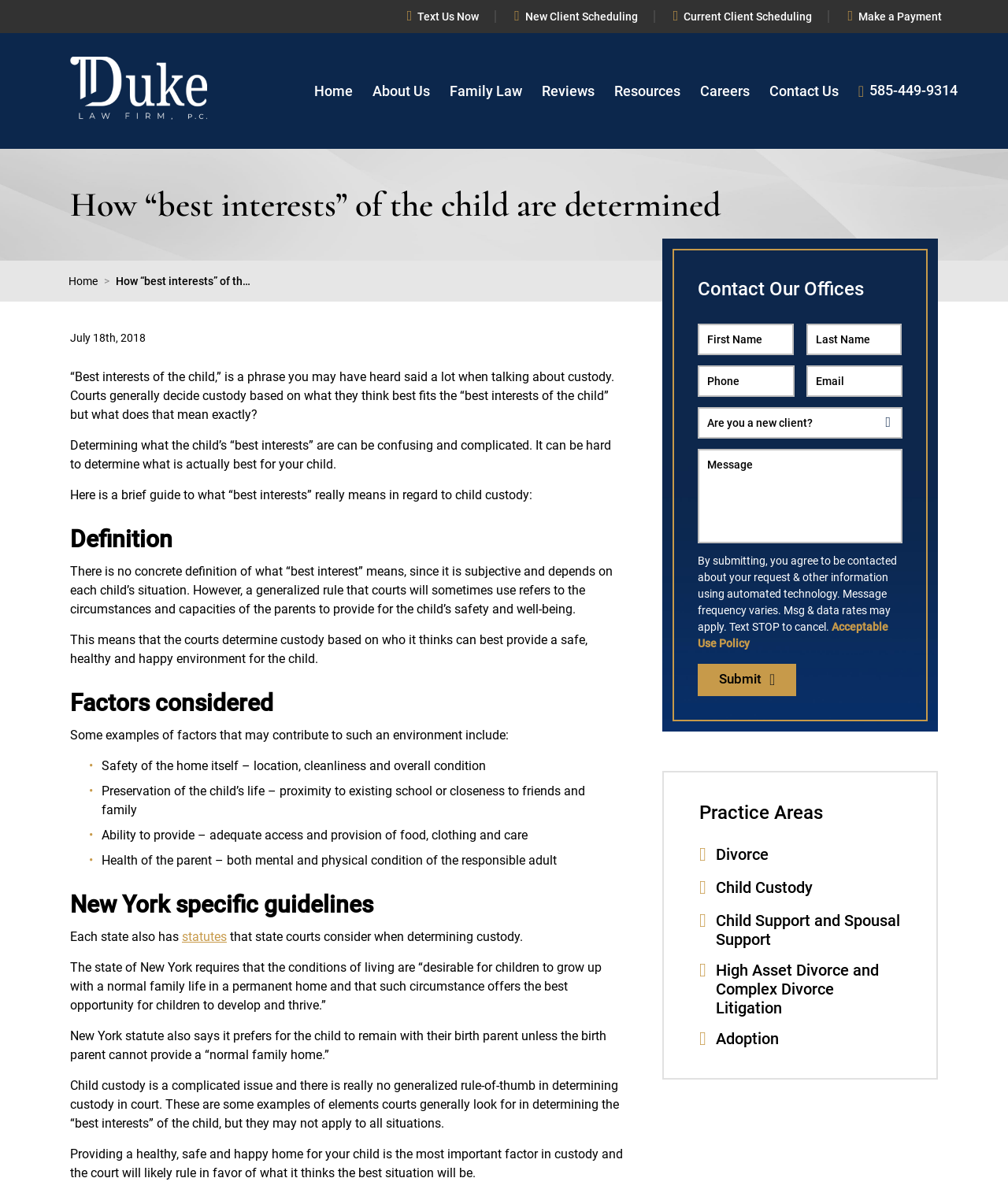Look at the image and answer the question in detail:
What is the purpose of the 'Contact Our Offices' form?

I inferred the purpose of the form by looking at the fields it contains, such as 'Name', 'Phone', 'Email Address', and 'Message', which suggest that it is a contact form. Additionally, the heading 'Contact Our Offices' above the form further supports this conclusion.